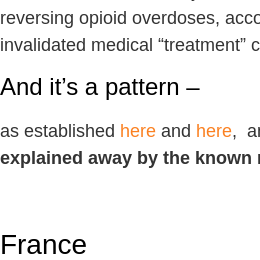Using the image as a reference, answer the following question in as much detail as possible:
What is the primary focus of the accompanying text?

The caption states that the visual context supports the accompanying text, which discusses the effectiveness of medically-dispensed buprenorphine and methadone, highlighting the ongoing challenges and rising overdose rates despite the implementation of harm reduction strategies.